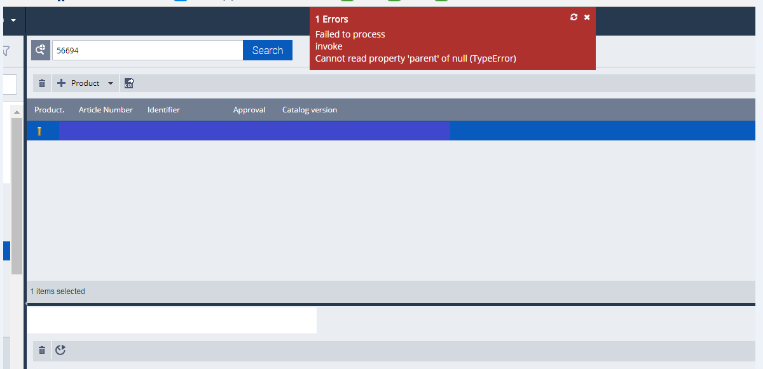Describe all the elements and aspects of the image comprehensively.

The image depicts a user interface displaying an error message related to a specific operation, presumably within a backoffice application. At the top, there is a search bar with the label "Search," indicating the user is possibly looking for a specific item or article identified by the number "56694." 

A prominent red alert box at the top of the interface contains a message stating, "1 Errors," followed by "Failed to process" and the critical error "Cannot read property 'parent' of null (TypeError)." This error suggests a programming issue where the system attempted to access a property from a null reference, indicating that the processing of a request failed due to this underlying fault.

Below the alert, there is a section indicating that one item is selected, along with columns labeled for "Product," "Article Number," "Identifier," "Approval," and "Catalog version." The interface is structured with a blue highlight possibly indicating a selected item or a status related to the error in question. Overall, the image conveys a scenario where a user encounters a problem when trying to interact with the backoffice system.